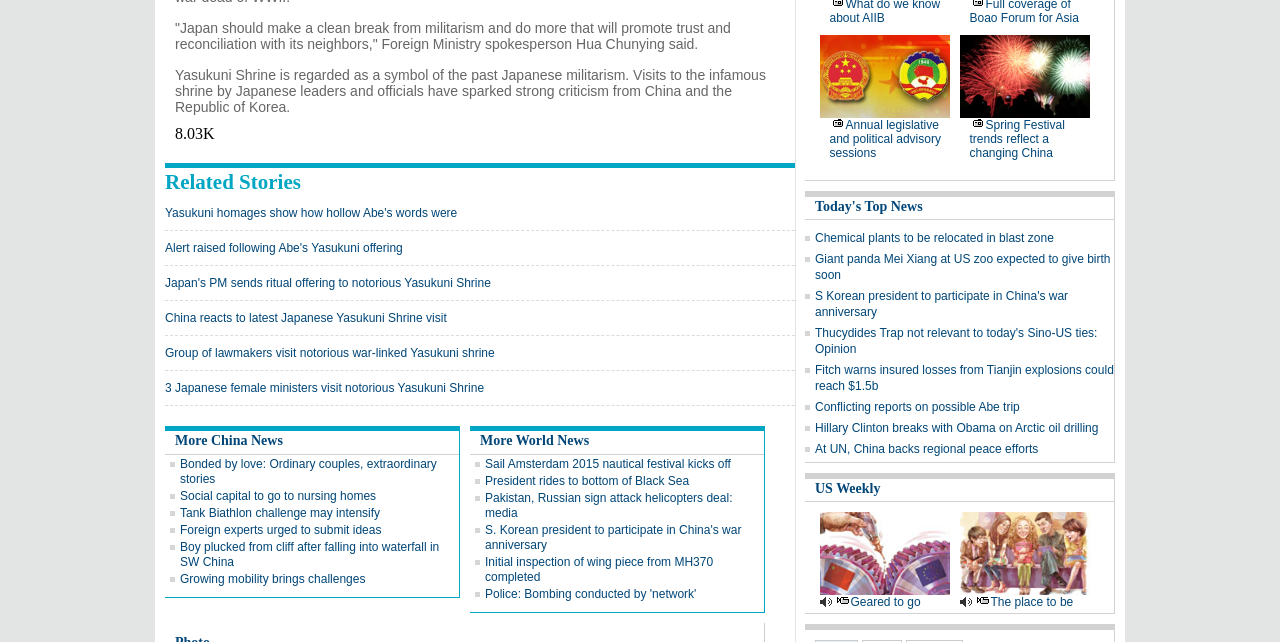How many related stories are listed on the page?
Using the image as a reference, deliver a detailed and thorough answer to the question.

There are 6 related stories listed on the page, which are 'Yasukuni homages show how hollow Abe's words were', 'Alert raised following Abe's Yasukuni offering', 'Japan's PM sends ritual offering to notorious Yasukuni Shrine', 'China reacts to latest Japanese Yasukuni Shrine visit', 'Group of lawmakers visit notorious war-linked Yasukuni shrine', and '3 Japanese female ministers visit notorious Yasukuni Shrine'.